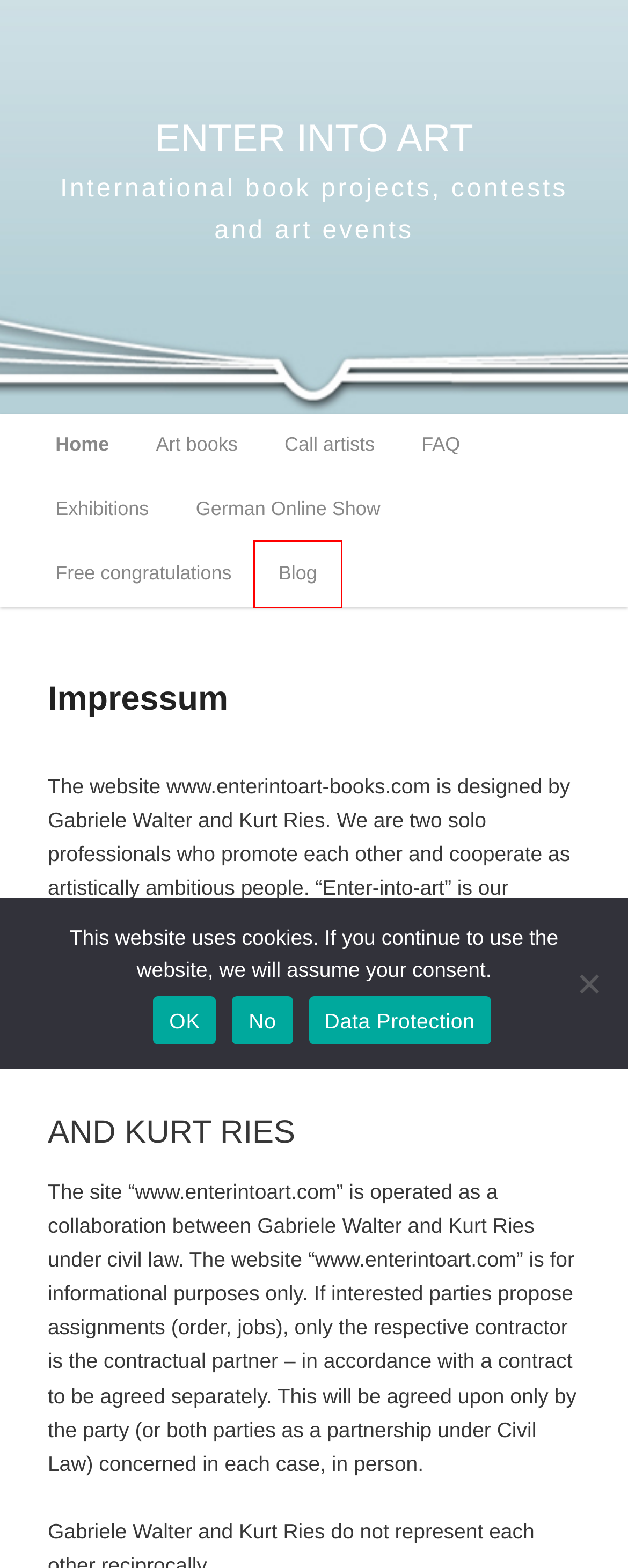Examine the screenshot of a webpage with a red bounding box around a UI element. Select the most accurate webpage description that corresponds to the new page after clicking the highlighted element. Here are the choices:
A. Free congratulations | ENTER INTO ART
B. German Online Show | ENTER INTO ART
C. Art books | ENTER INTO ART
D. Datenschutzerklärung | ENTER INTO ART
E. Call artists | ENTER INTO ART
F. FAQ | ENTER INTO ART
G. Blog | ENTER INTO ART | International book projects, contests and art events
H. ENTER INTO ART | International book projects, contests and art events

G